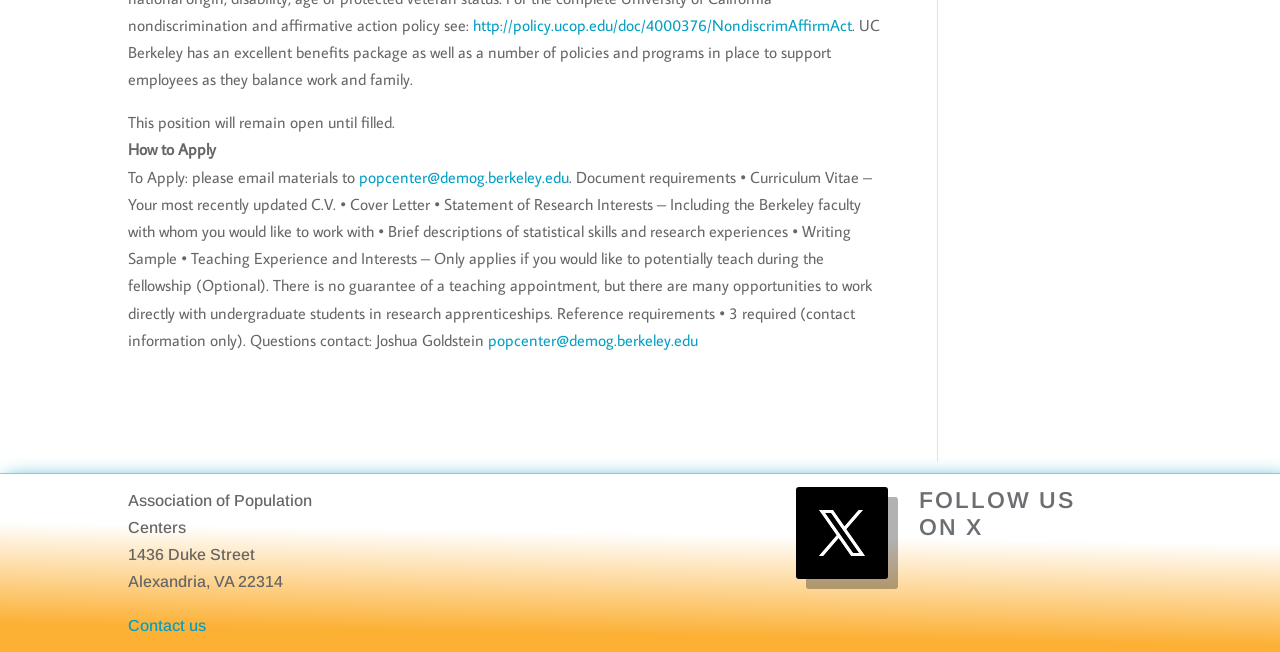Given the description of a UI element: "Contact us", identify the bounding box coordinates of the matching element in the webpage screenshot.

[0.1, 0.946, 0.161, 0.972]